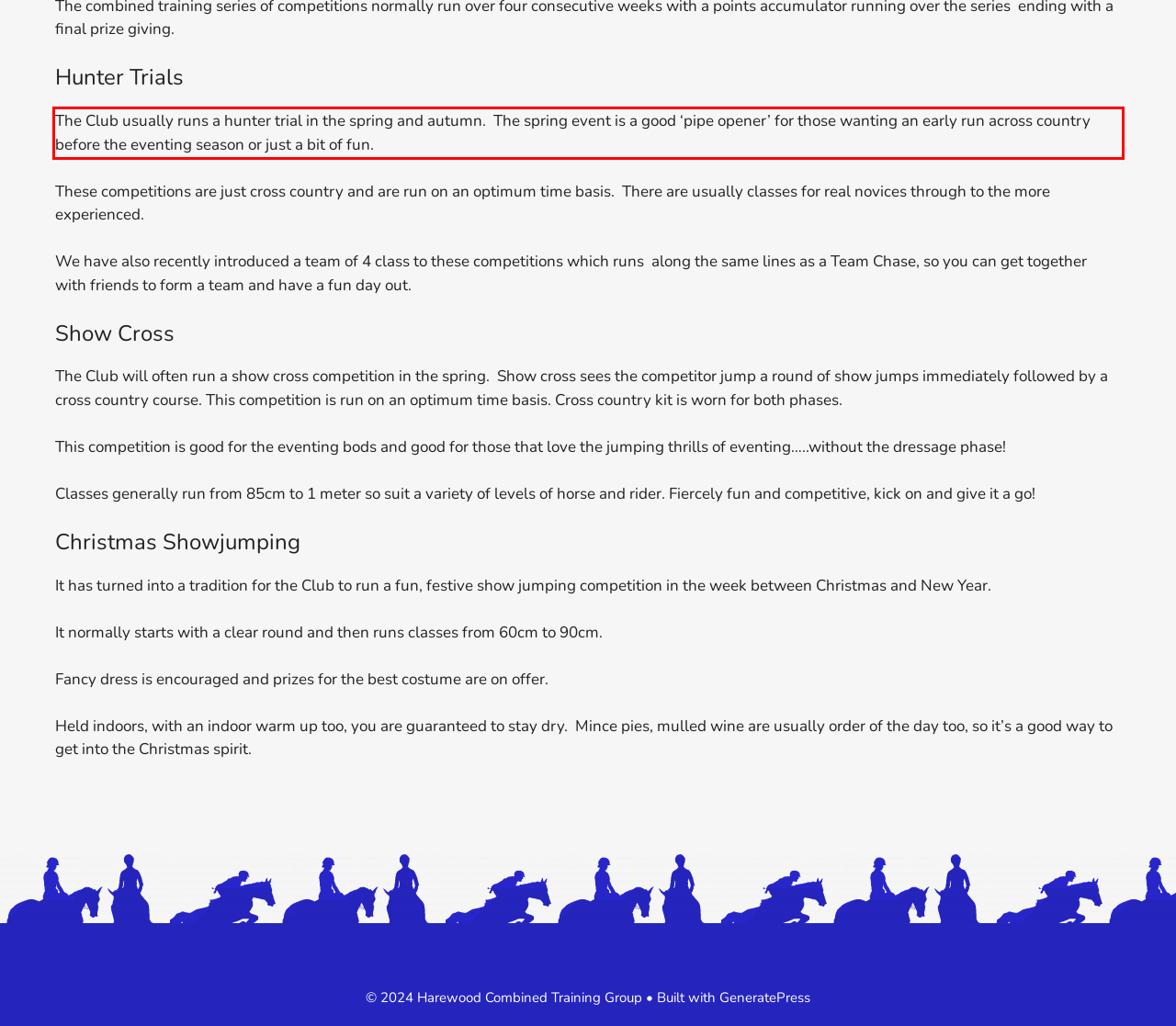Using the provided screenshot, read and generate the text content within the red-bordered area.

The Club usually runs a hunter trial in the spring and autumn. The spring event is a good ‘pipe opener’ for those wanting an early run across country before the eventing season or just a bit of fun.